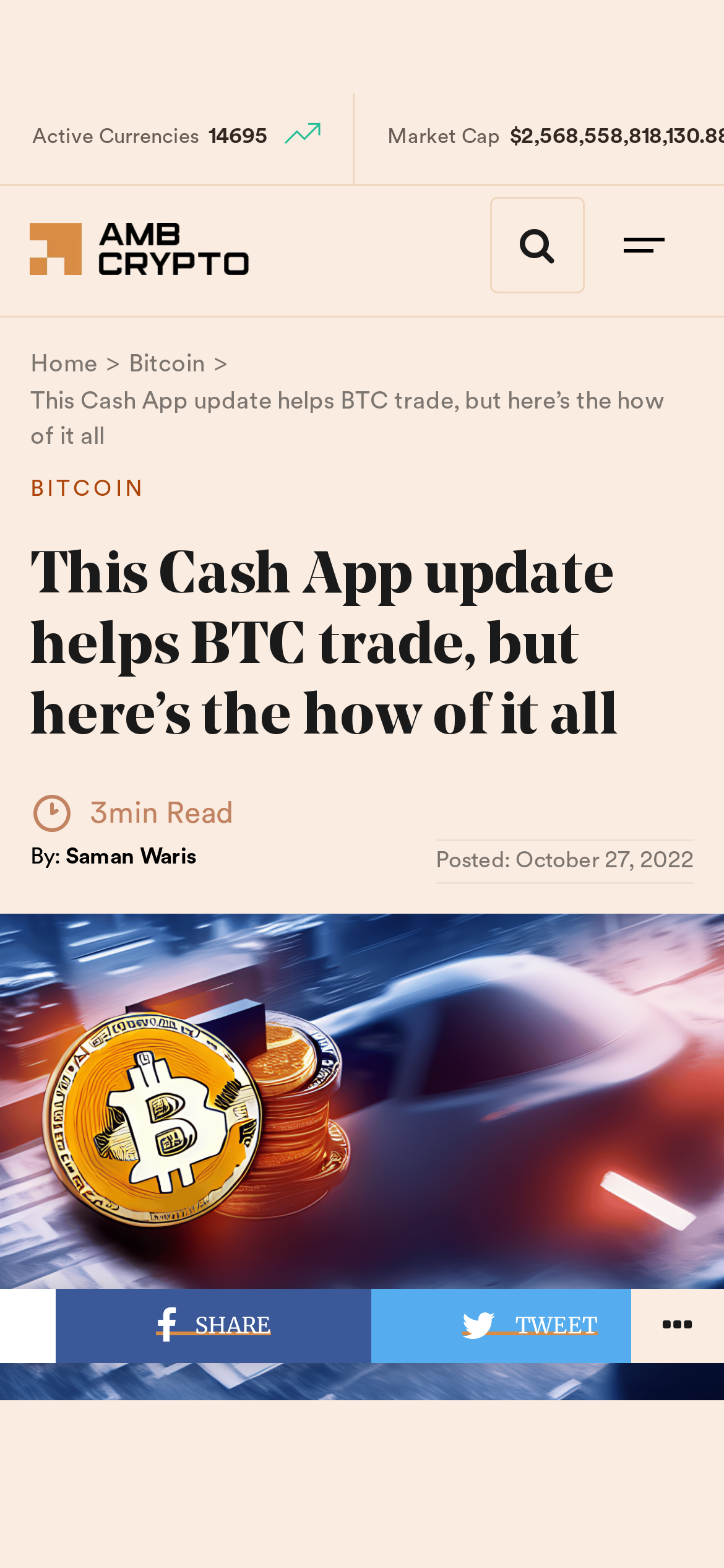What is the current market capitalization?
Please use the image to provide a one-word or short phrase answer.

14695